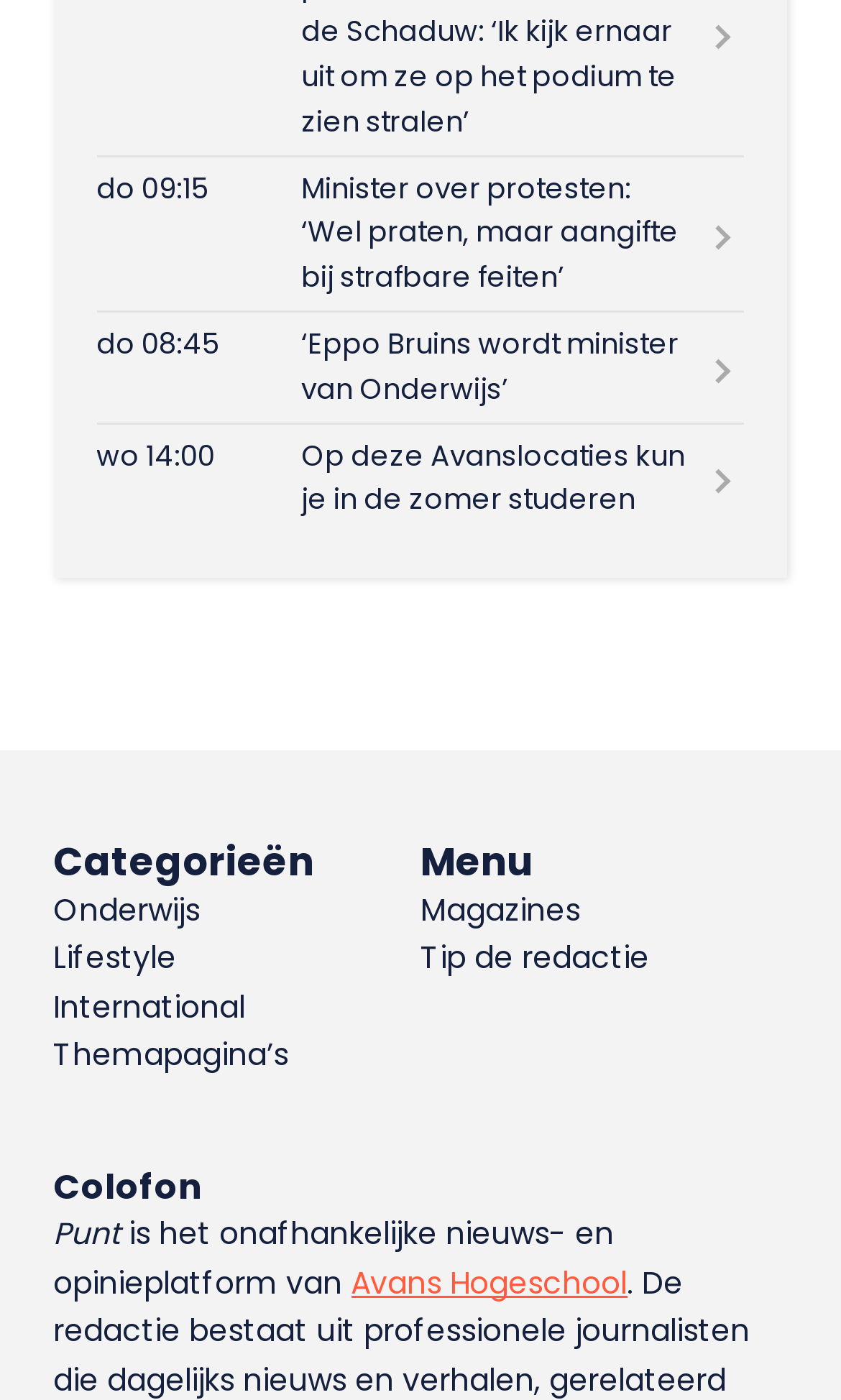Provide a one-word or brief phrase answer to the question:
What is the time mentioned in the first news headline?

09:15